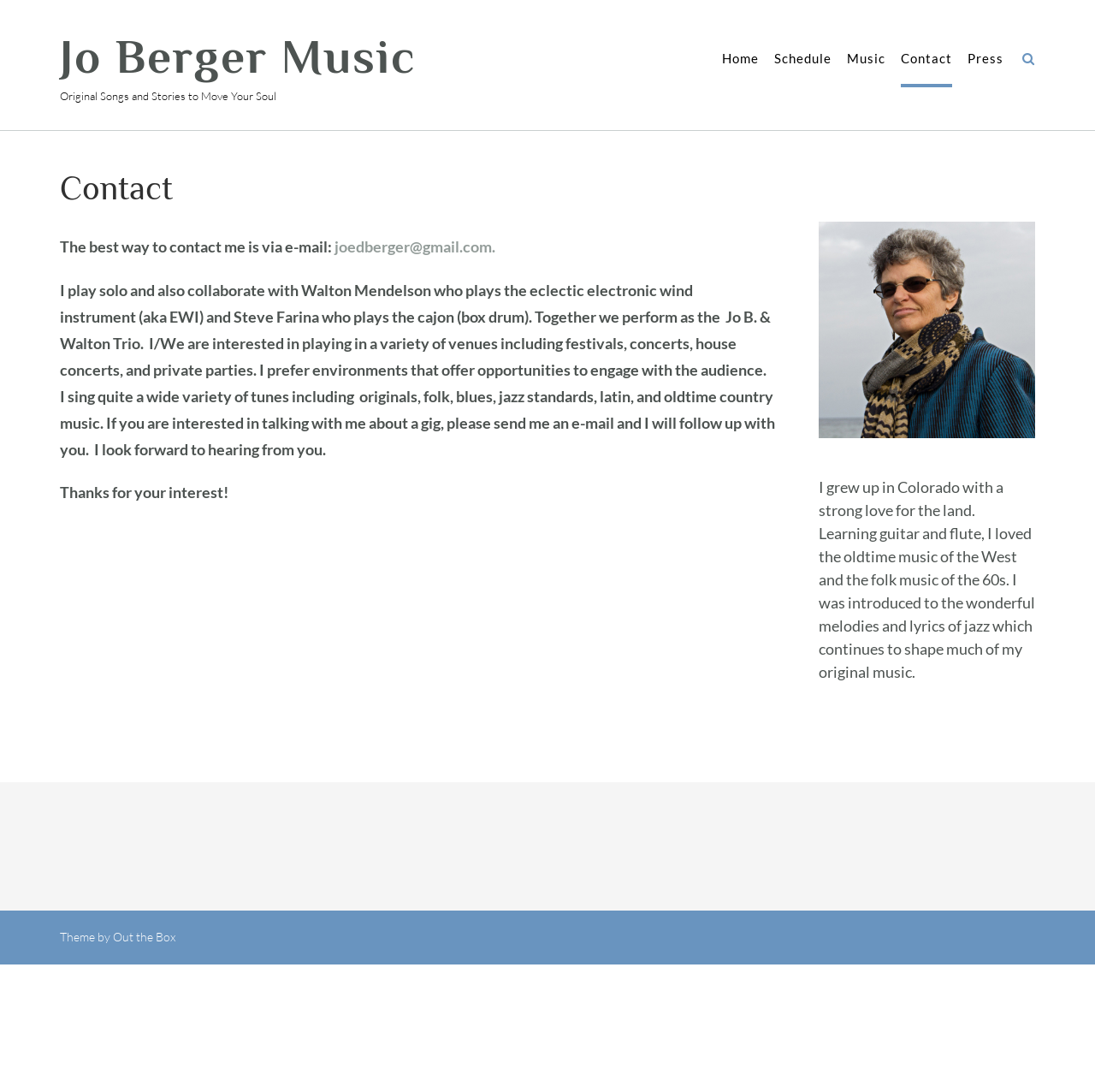Please mark the bounding box coordinates of the area that should be clicked to carry out the instruction: "view schedule".

[0.707, 0.045, 0.759, 0.062]